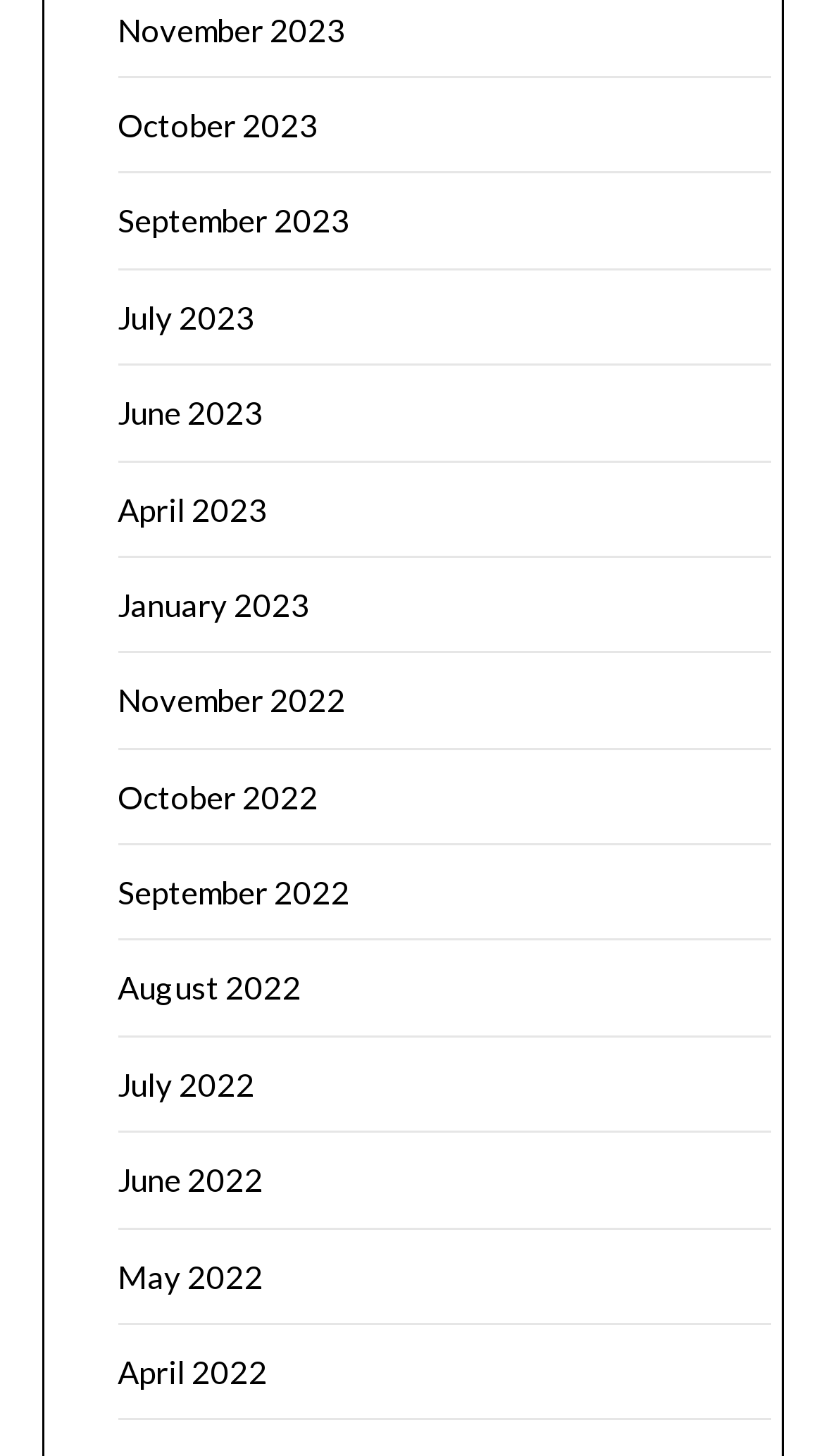How many links are listed on the webpage?
Please answer the question as detailed as possible.

I counted the total number of links listed on the webpage and found that there are 12 links in total, each representing a different month and year.